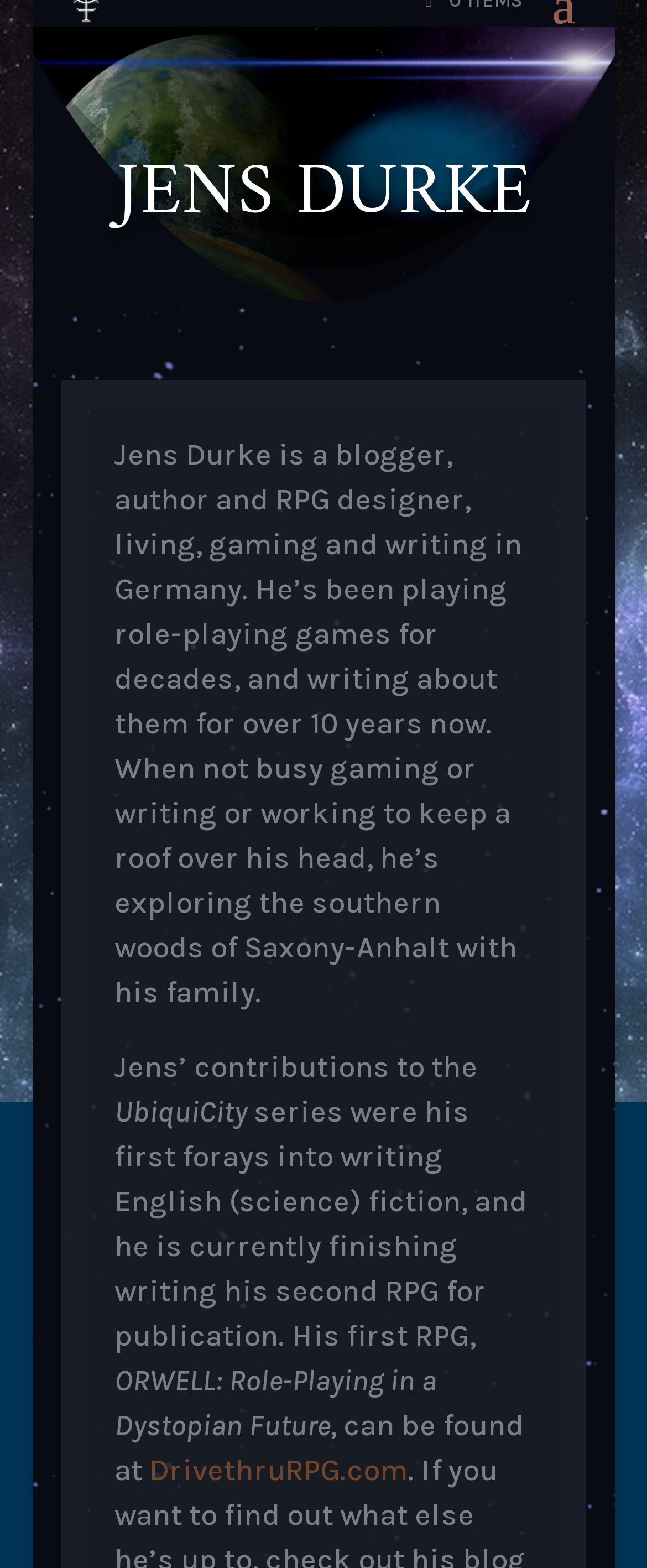Please respond to the question using a single word or phrase:
What is the name of the RPG series Jens Durke contributed to?

UbiquiCity